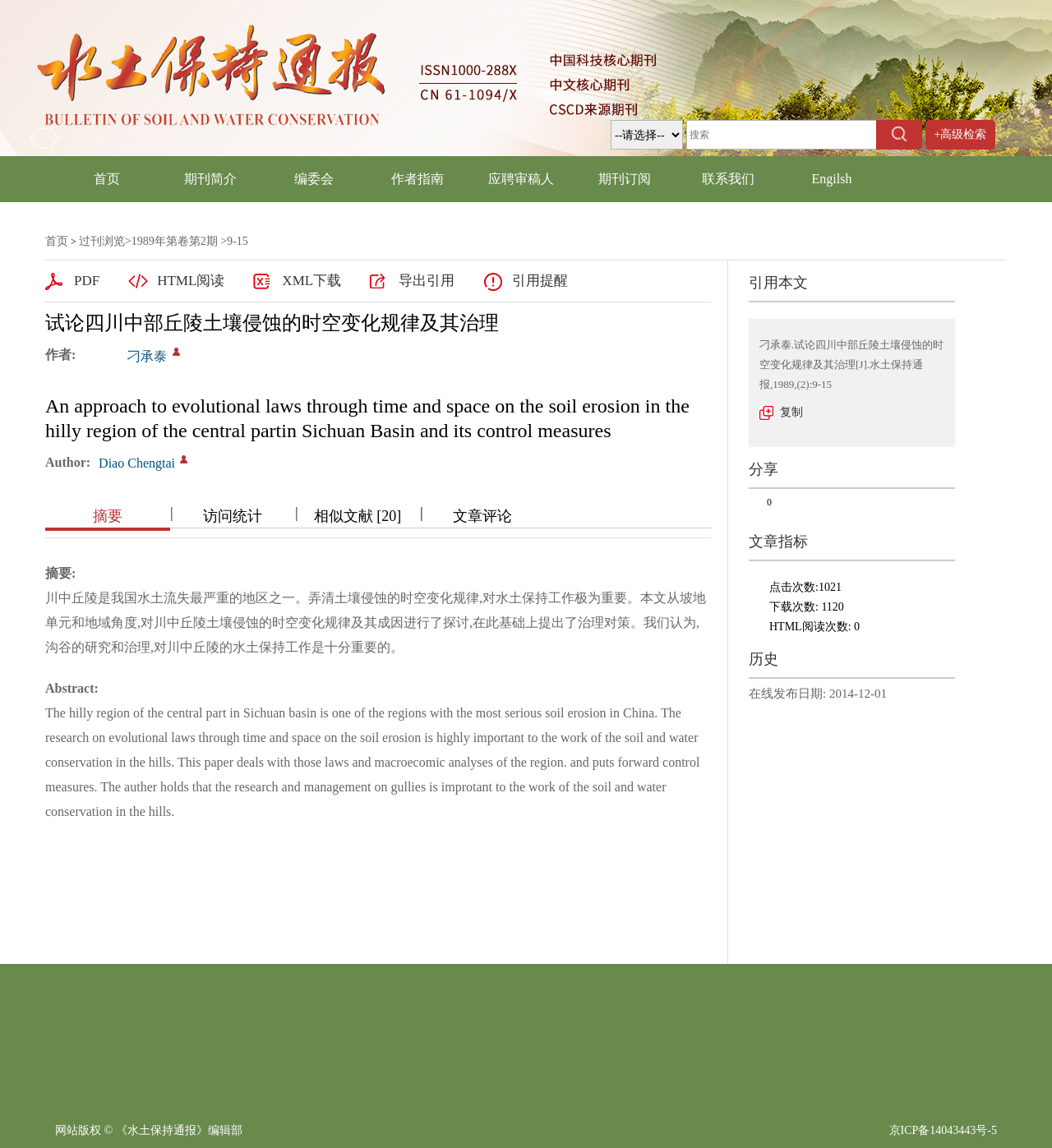Identify the bounding box coordinates for the UI element described by the following text: "编委会". Provide the coordinates as four float numbers between 0 and 1, in the format [left, top, right, bottom].

[0.28, 0.15, 0.317, 0.162]